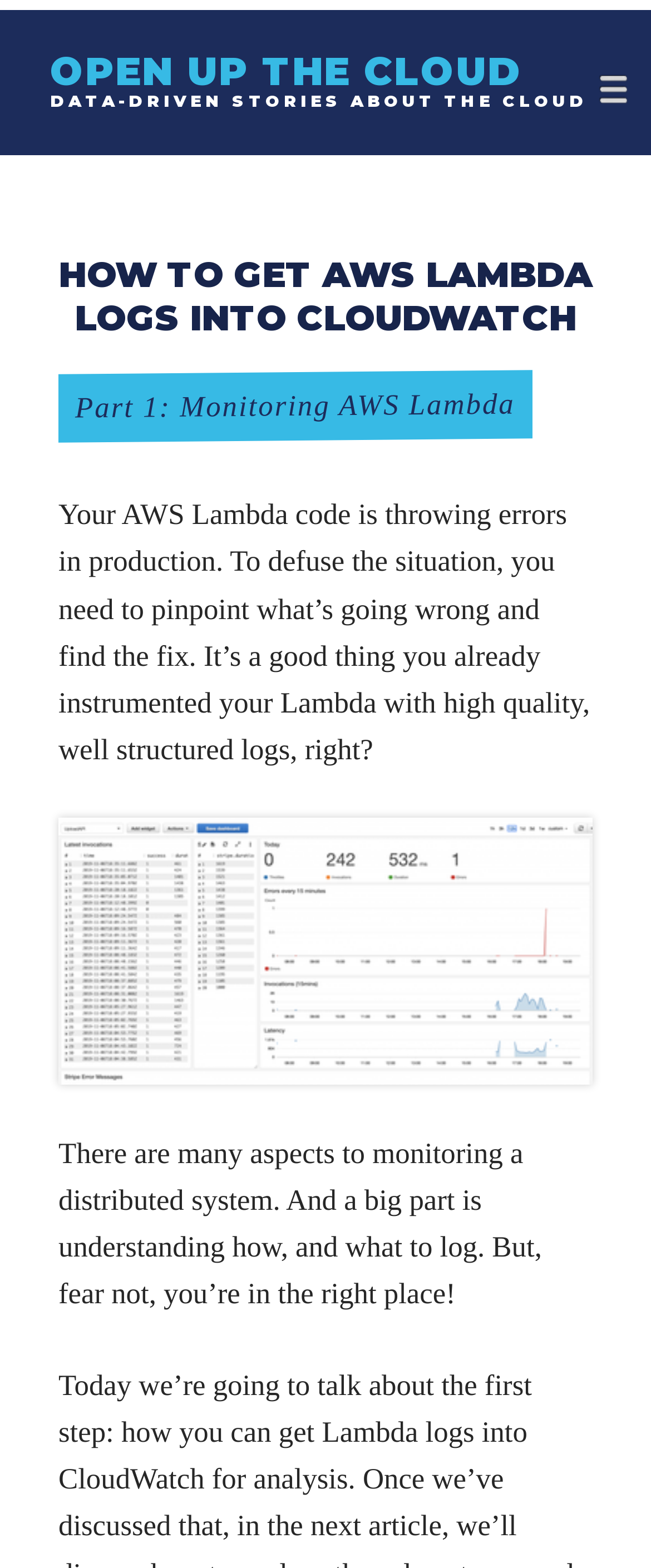Provide a brief response to the question using a single word or phrase: 
What is shown in the image on the webpage?

Dashboard CloudWatch